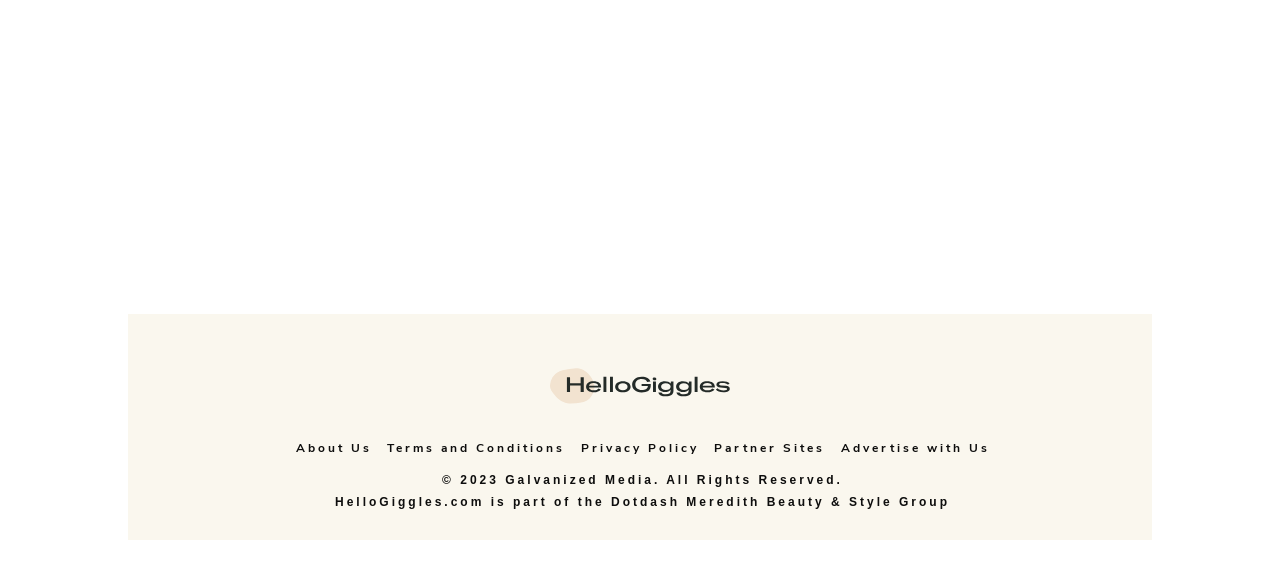What is the name of the website?
Provide a detailed answer to the question, using the image to inform your response.

The name of the website can be found in the top-left corner of the webpage, where there is a link with the text 'HelloGiggles'.